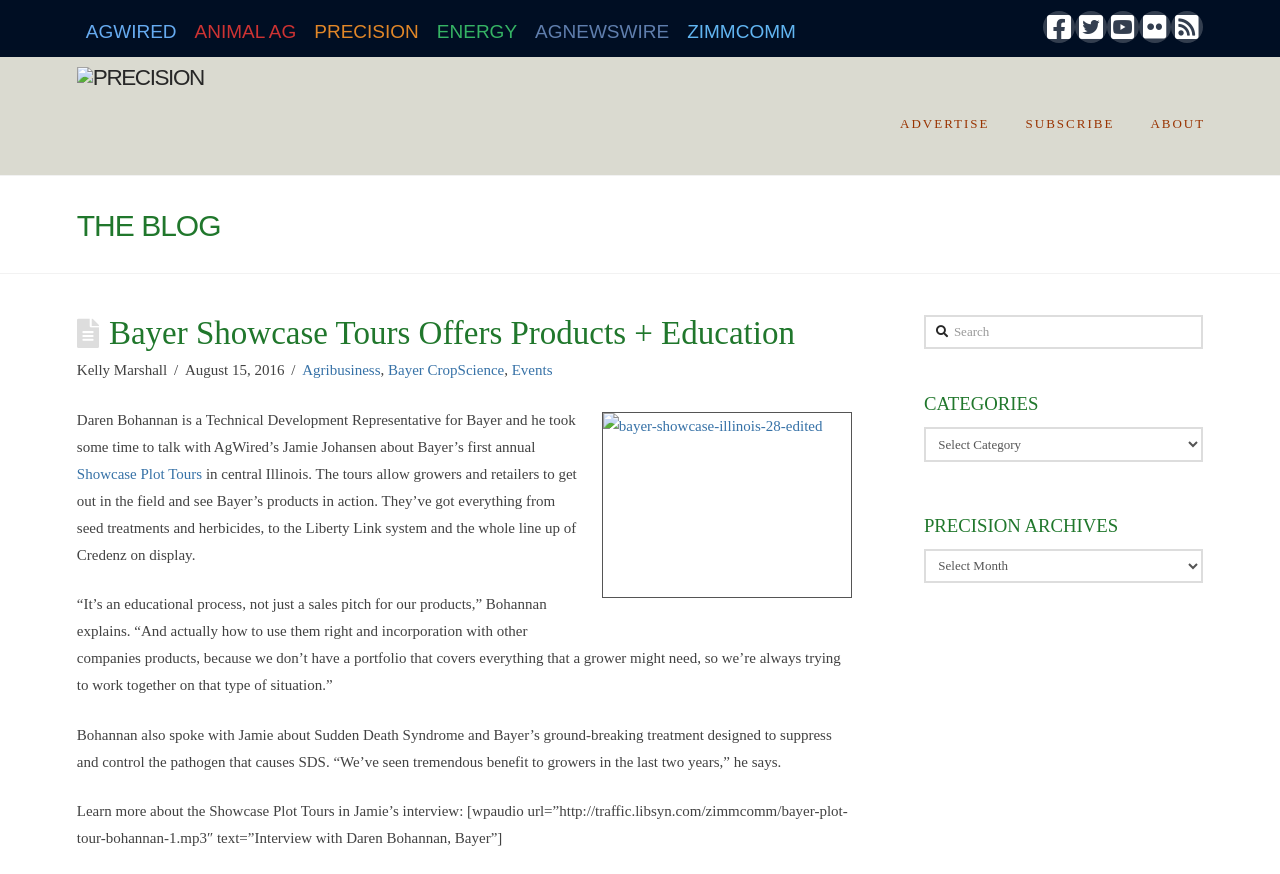Specify the bounding box coordinates of the area that needs to be clicked to achieve the following instruction: "Subscribe to the newsletter".

[0.786, 0.065, 0.884, 0.2]